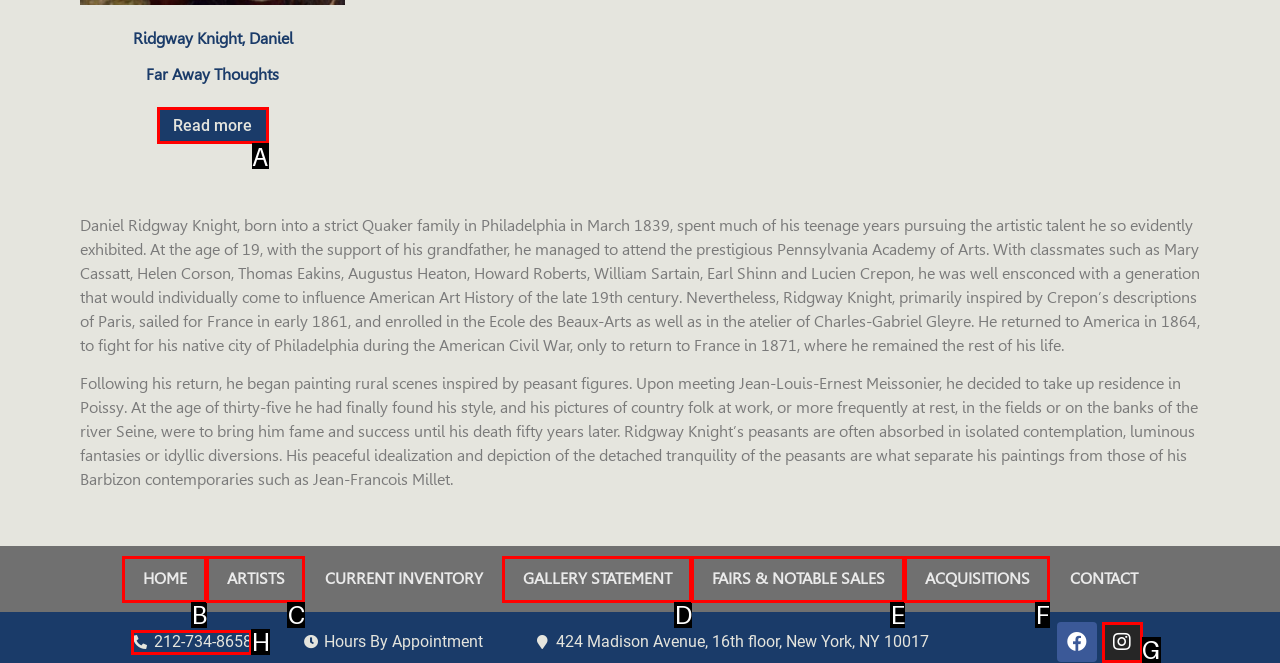Based on the description: 212-734-8658, find the HTML element that matches it. Provide your answer as the letter of the chosen option.

H